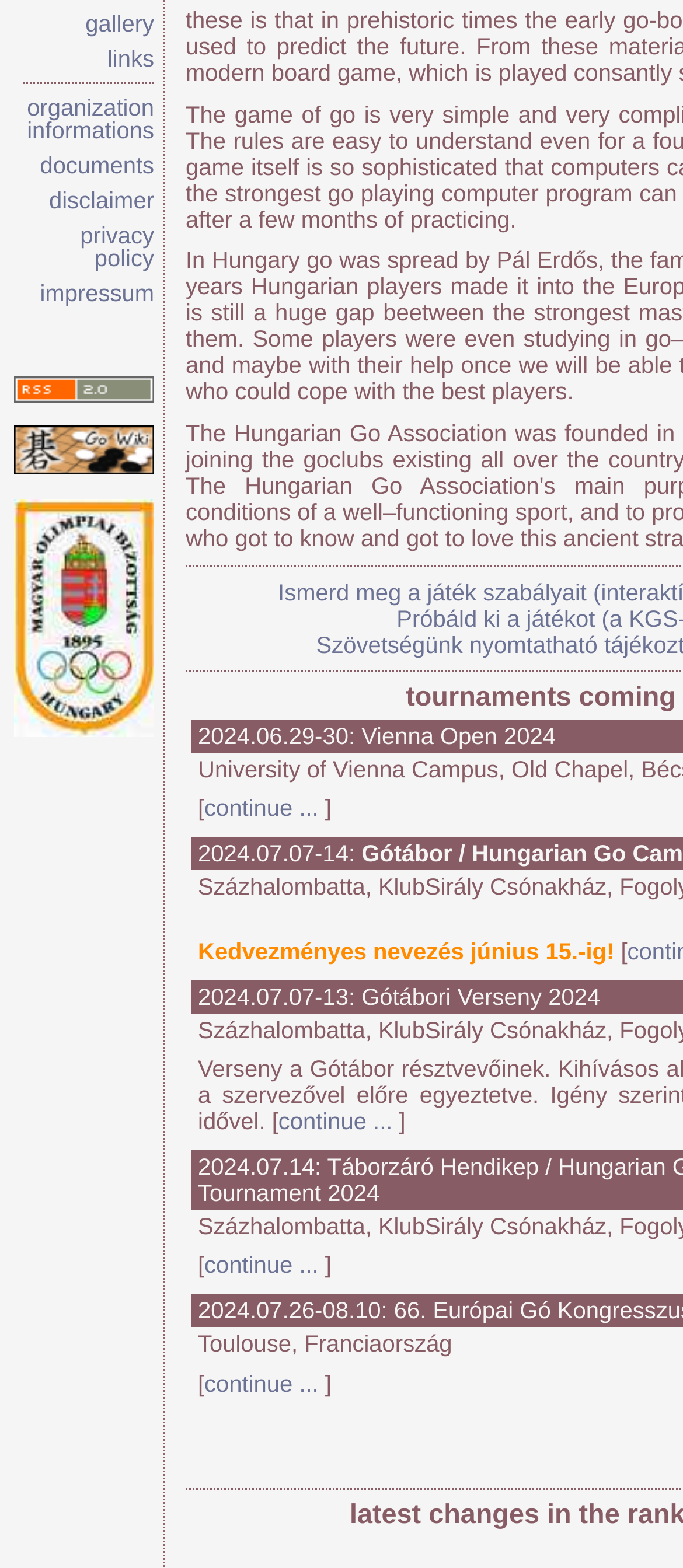Based on the element description Legal Latin terms, identify the bounding box coordinates for the UI element. The coordinates should be in the format (top-left x, top-left y, bottom-right x, bottom-right y) and within the 0 to 1 range.

None